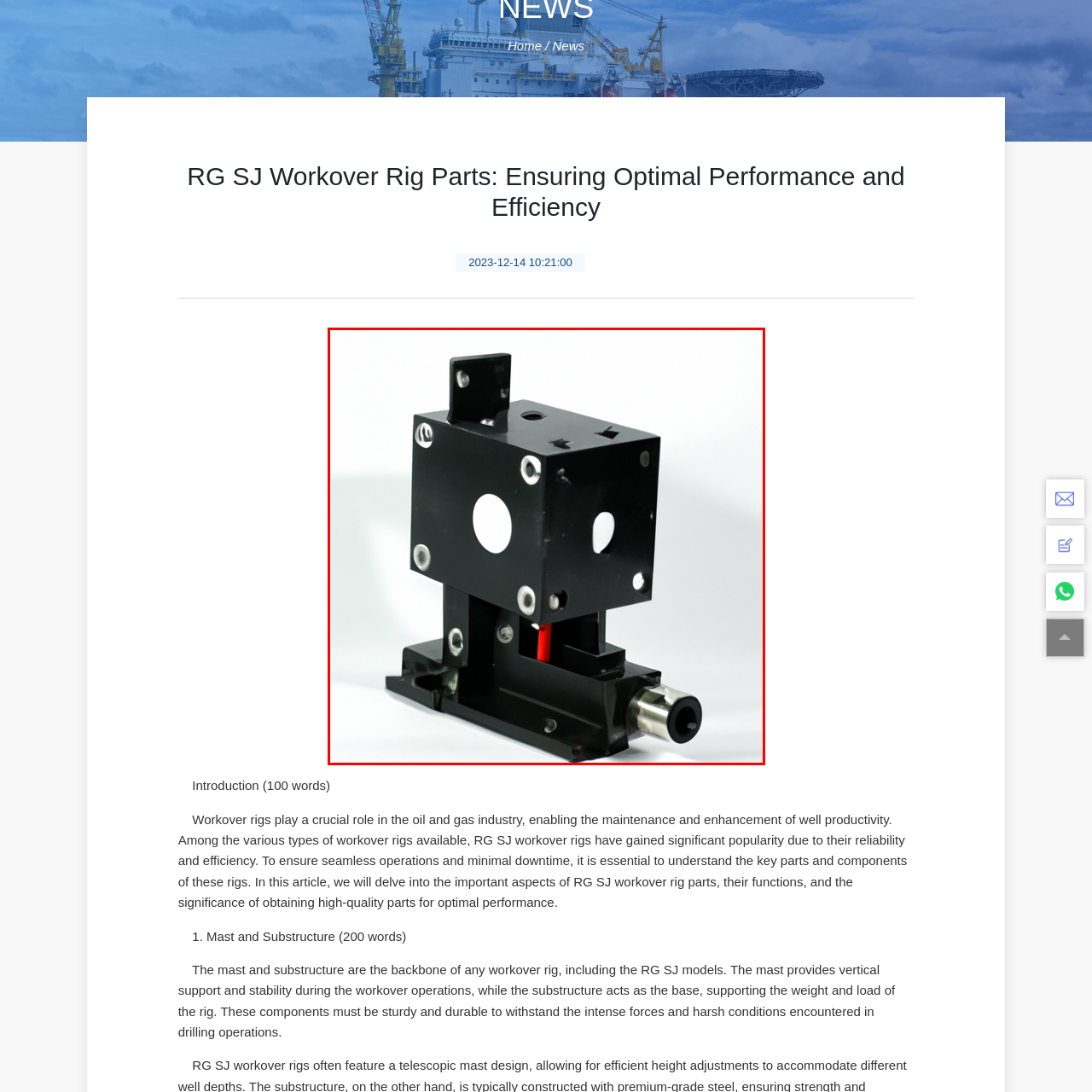What is the purpose of the circular opening?
Pay attention to the section of the image highlighted by the red bounding box and provide a comprehensive answer to the question.

The caption suggests that the circular opening is 'likely intended for fluid passage or mechanical coupling', implying that it serves as an entry or exit point for fluids or as a connection point for mechanical components.